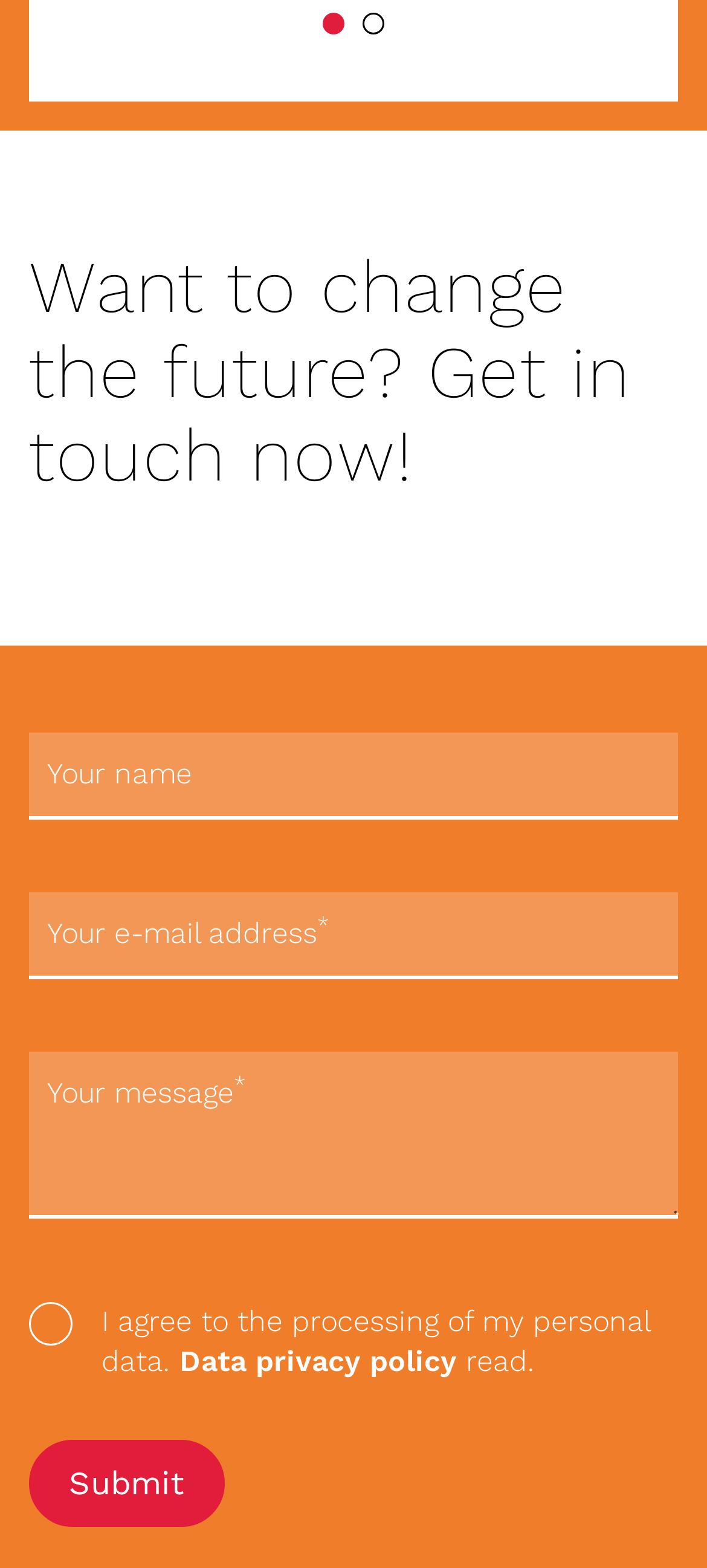Please identify the bounding box coordinates of the region to click in order to complete the given instruction: "Submit the form". The coordinates should be four float numbers between 0 and 1, i.e., [left, top, right, bottom].

[0.041, 0.918, 0.318, 0.974]